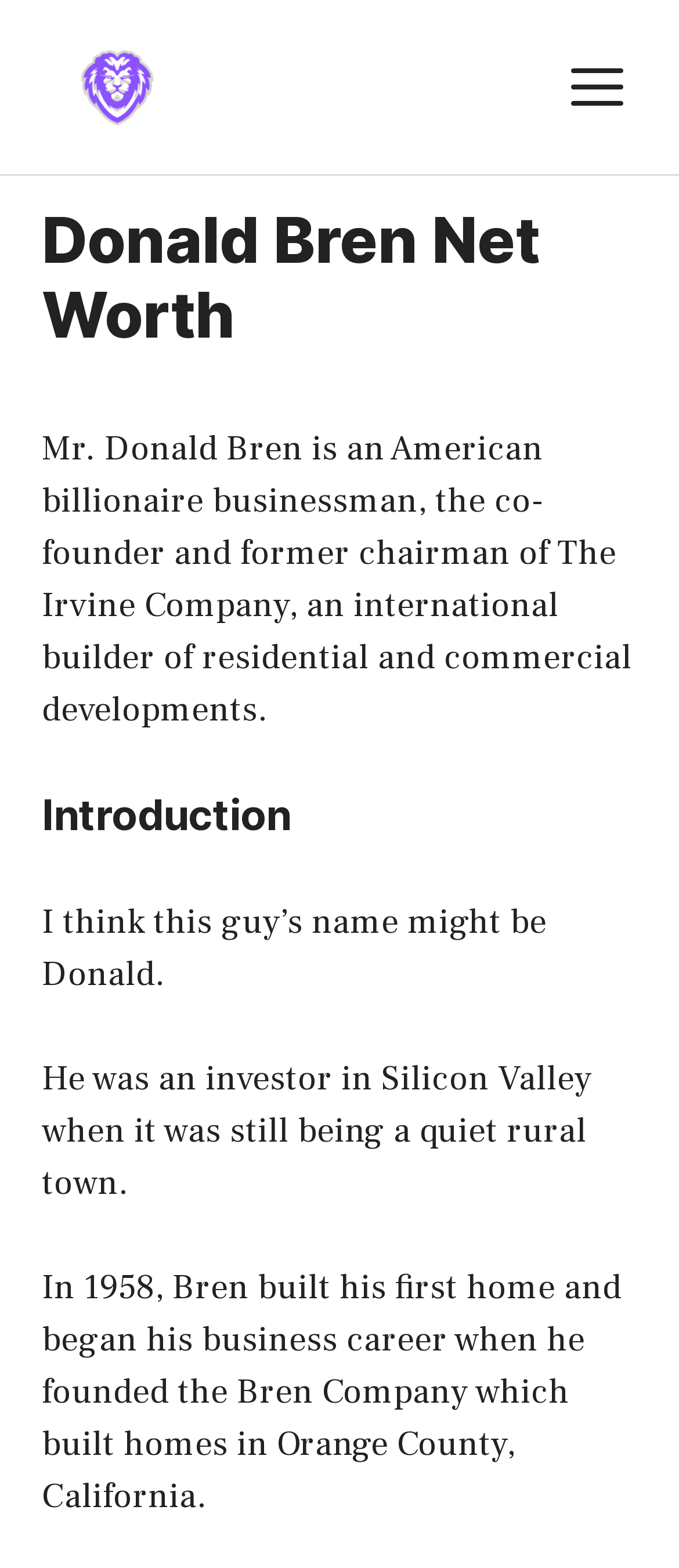Based on the provided description, "Menu", find the bounding box of the corresponding UI element in the screenshot.

[0.841, 0.033, 0.918, 0.078]